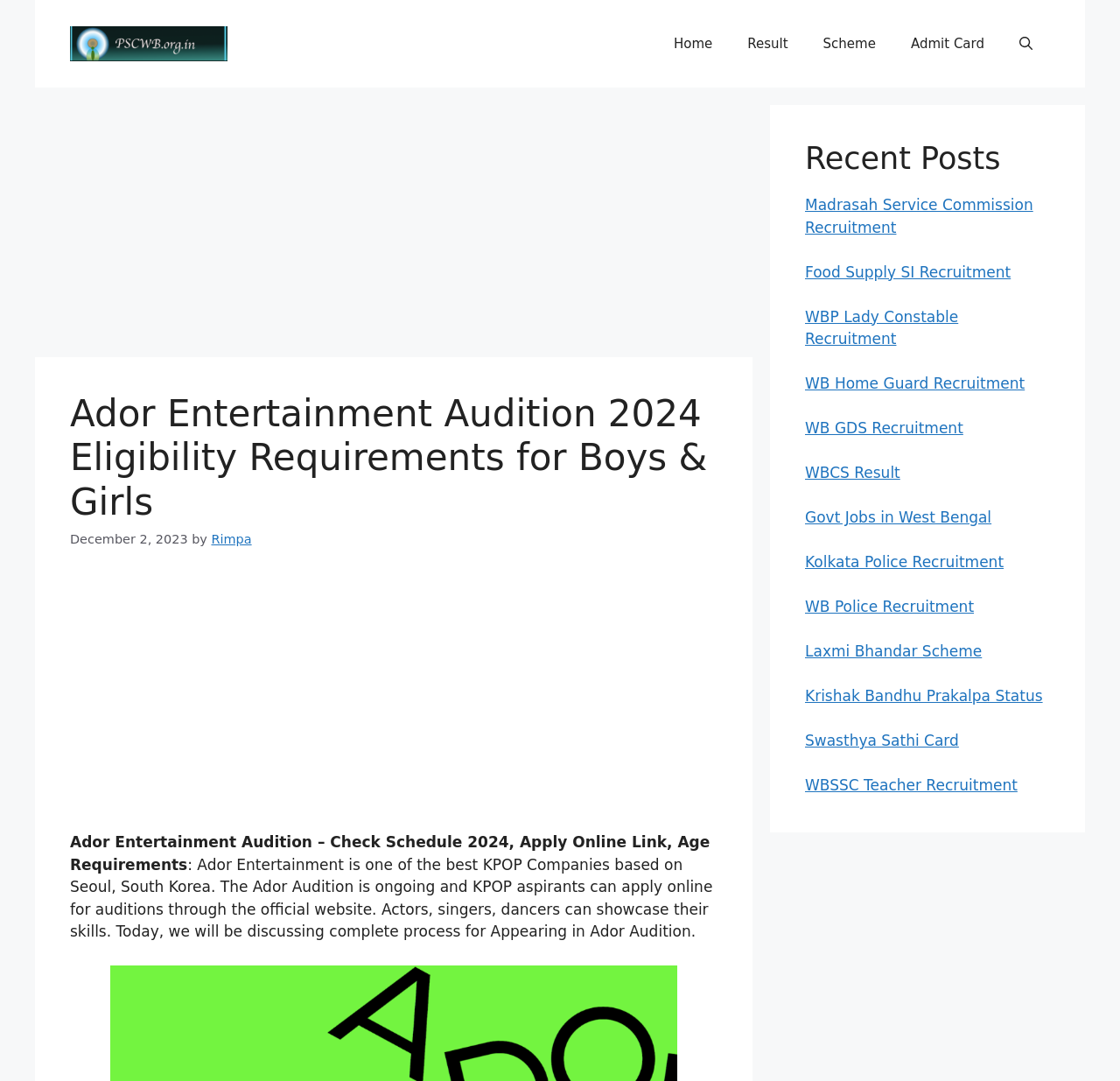From the webpage screenshot, identify the region described by WBSSC Teacher Recruitment. Provide the bounding box coordinates as (top-left x, top-left y, bottom-right x, bottom-right y), with each value being a floating point number between 0 and 1.

[0.719, 0.718, 0.908, 0.734]